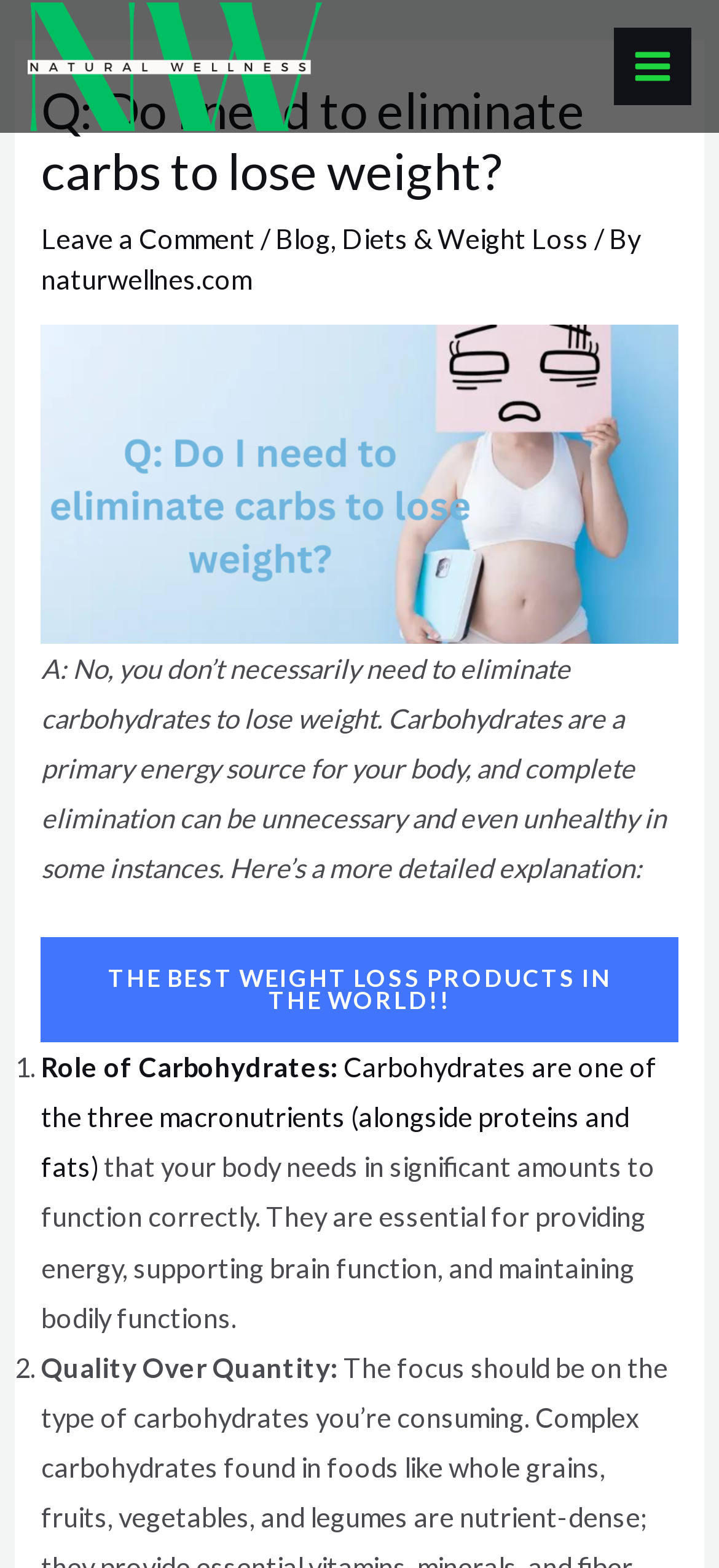Please locate the UI element described by "Diets & Weight Loss" and provide its bounding box coordinates.

[0.476, 0.143, 0.819, 0.163]